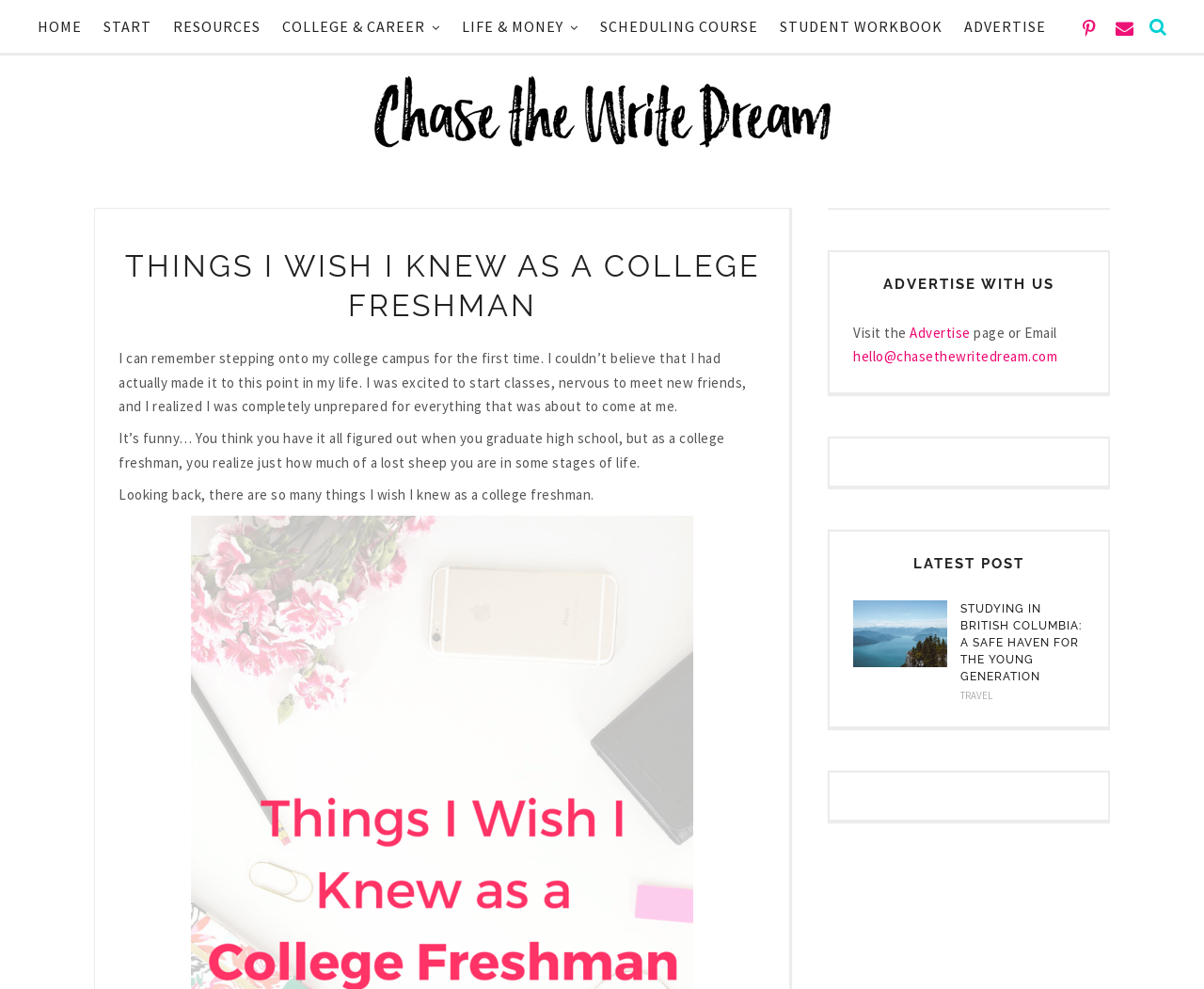Please provide a short answer using a single word or phrase for the question:
What is the author's feeling about being a college freshman?

unprepared